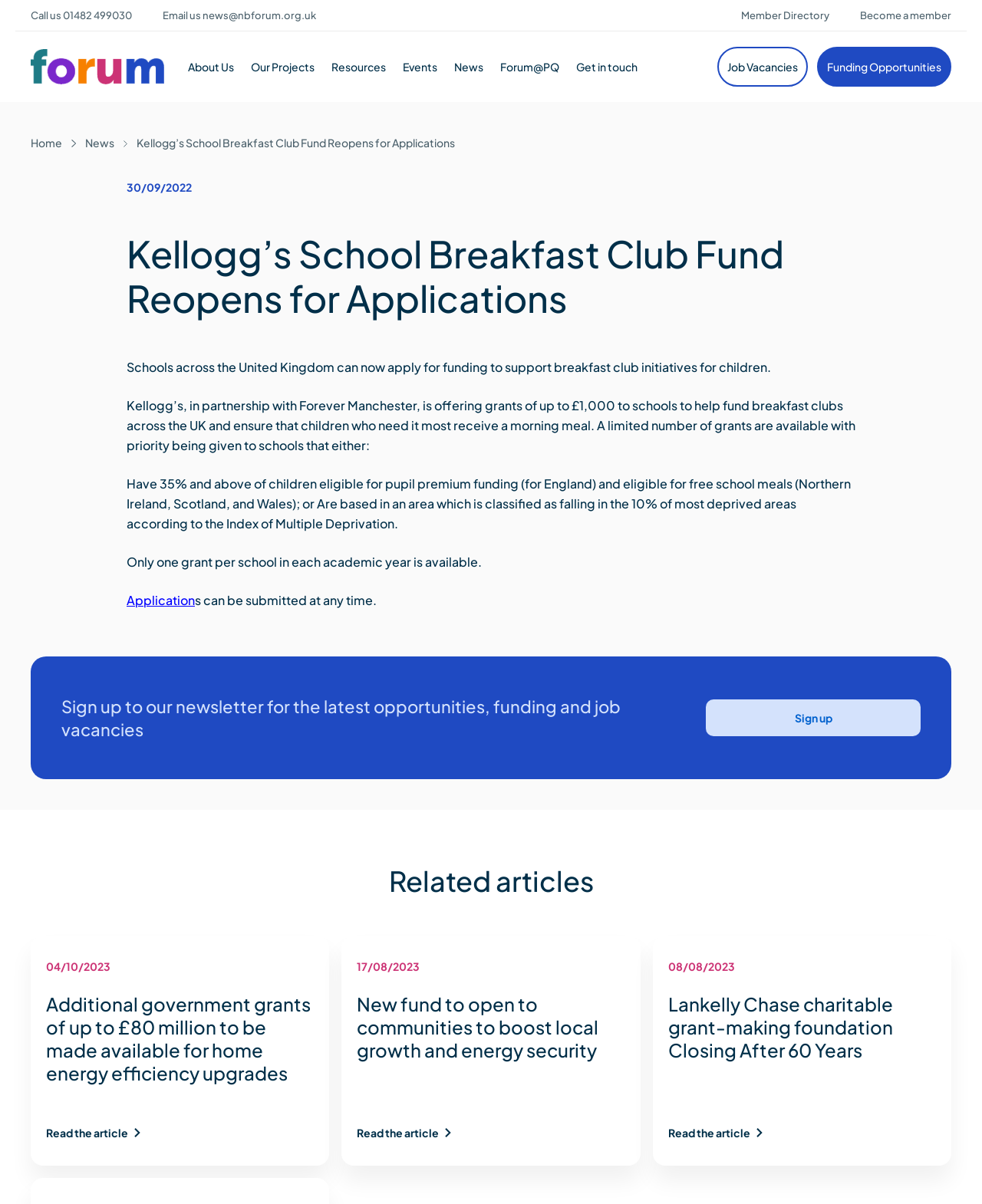Determine the bounding box of the UI component based on this description: "Our Projects". The bounding box coordinates should be four float values between 0 and 1, i.e., [left, top, right, bottom].

[0.247, 0.04, 0.329, 0.071]